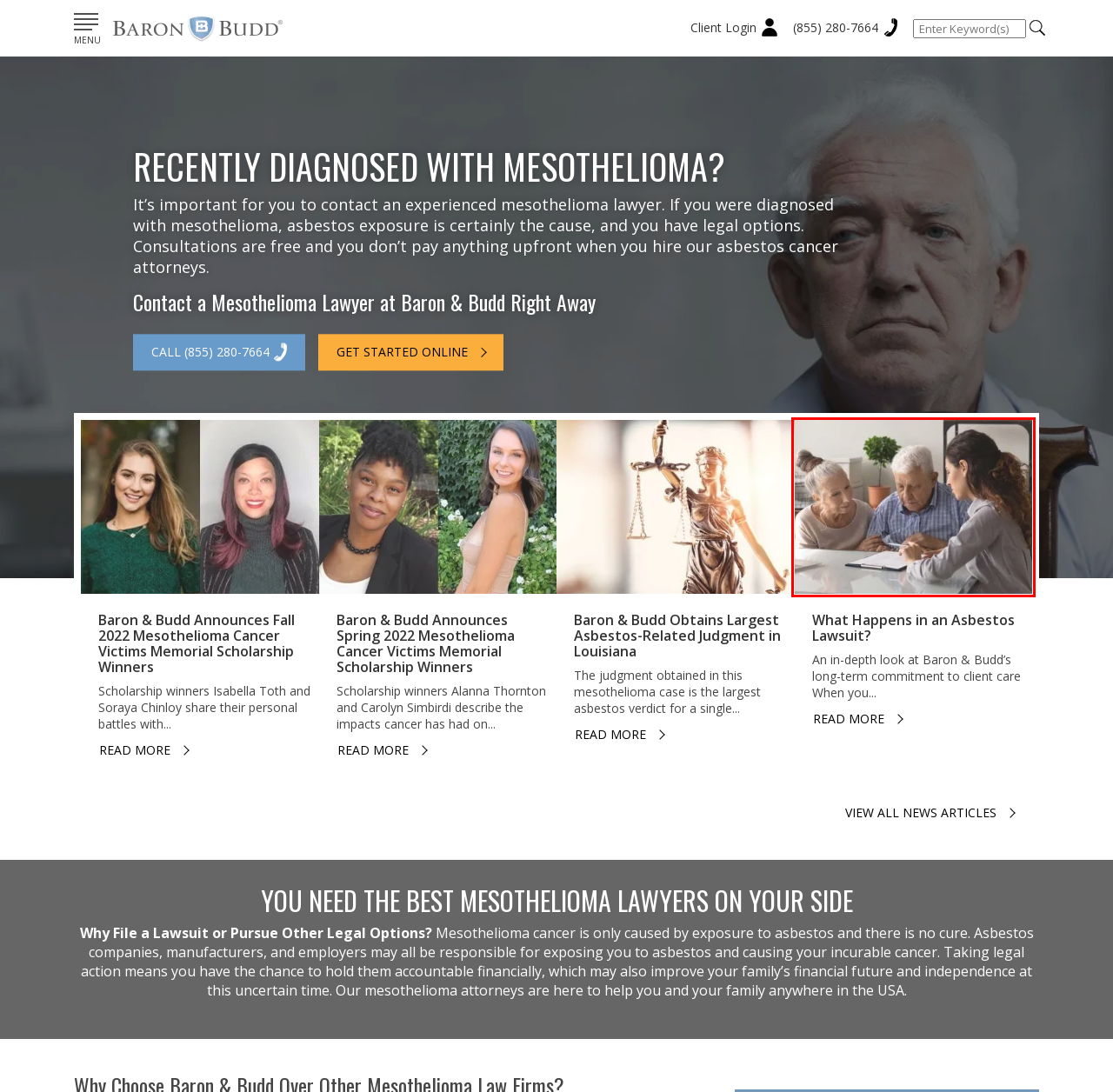Check out the screenshot of a webpage with a red rectangle bounding box. Select the best fitting webpage description that aligns with the new webpage after clicking the element inside the bounding box. Here are the candidates:
A. A Guide to Asbestos Exposure in the Military
B. Texas Personal Injury Lawyers for Serious Accident Claims
C. Mesothelioma Case Results, Verdicts & Settlements
D. Baron & Budd Announces Spring 2022 Mesothelioma Cancer Victims Memorial Scholarship Winners
E. What Happens in an Asbestos Lawsuit?
F. Baron & Budd Obtains Largest Asbestos-Related Judgment in Louisiana
G. Act Now If You Have Purchased a Polaris Off-Road Vehicle?
H. Baron & Budd Announces Fall 2022 Mesothelioma Cancer Victims Memorial Scholarship Winners

E